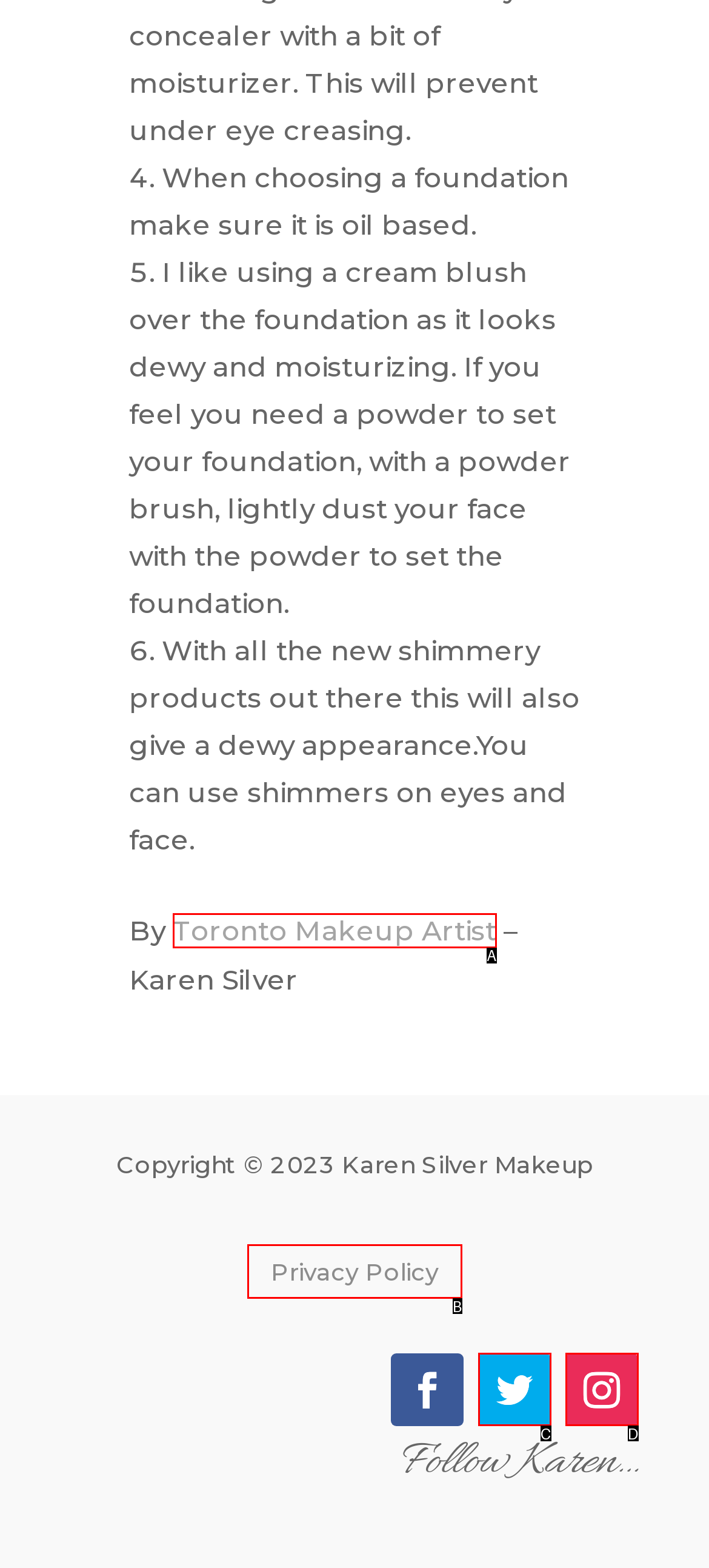Based on the element described as: Privacy Policy
Find and respond with the letter of the correct UI element.

B